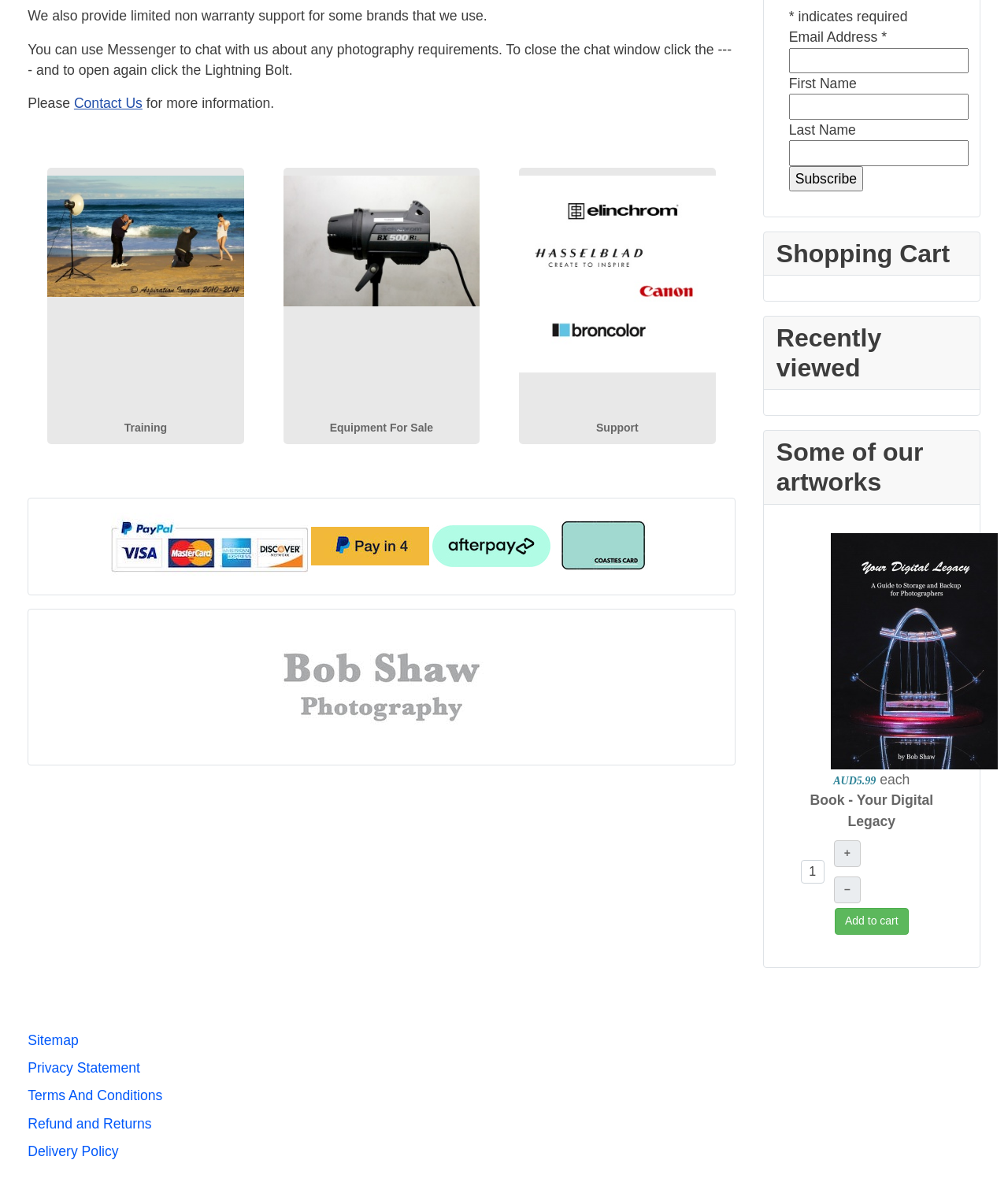Given the element description, predict the bounding box coordinates in the format (top-left x, top-left y, bottom-right x, bottom-right y), using floating point numbers between 0 and 1: Equipment For Sale

[0.281, 0.351, 0.476, 0.365]